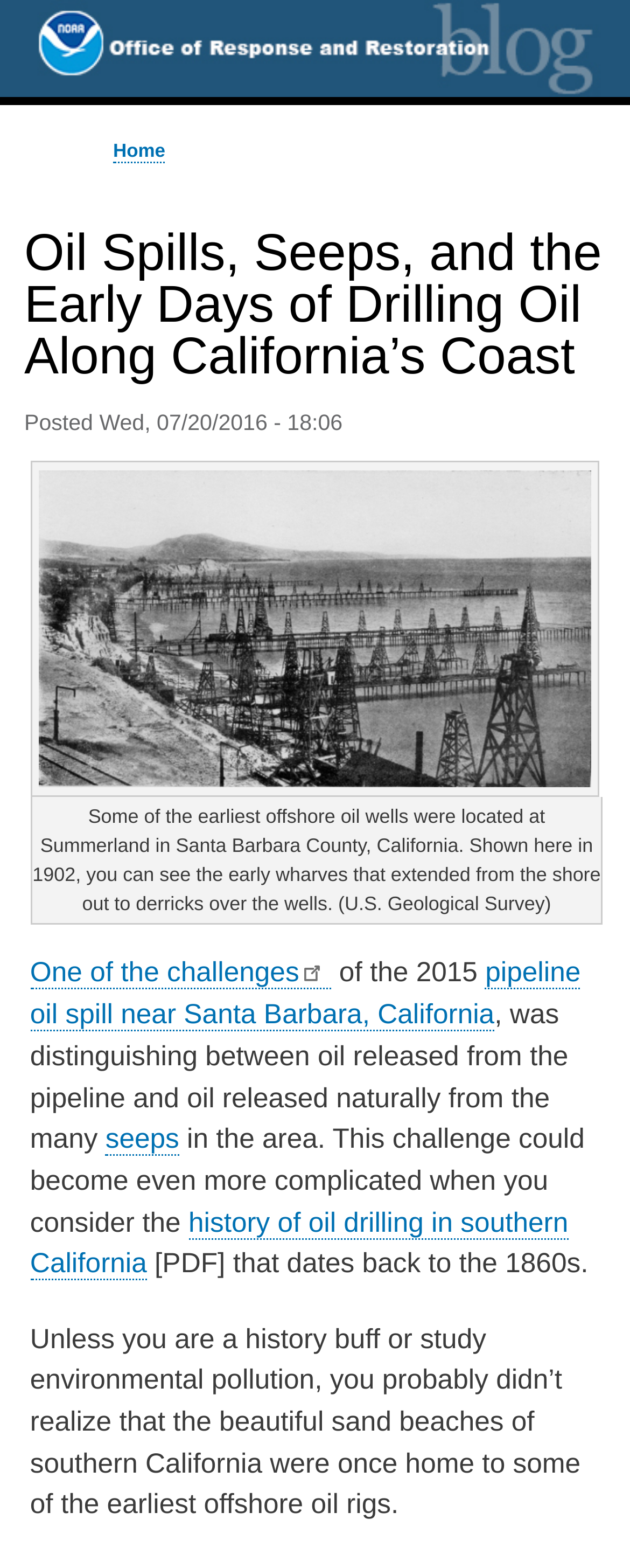Generate the title text from the webpage.

Oil Spills, Seeps, and the Early Days of Drilling Oil Along California’s Coast